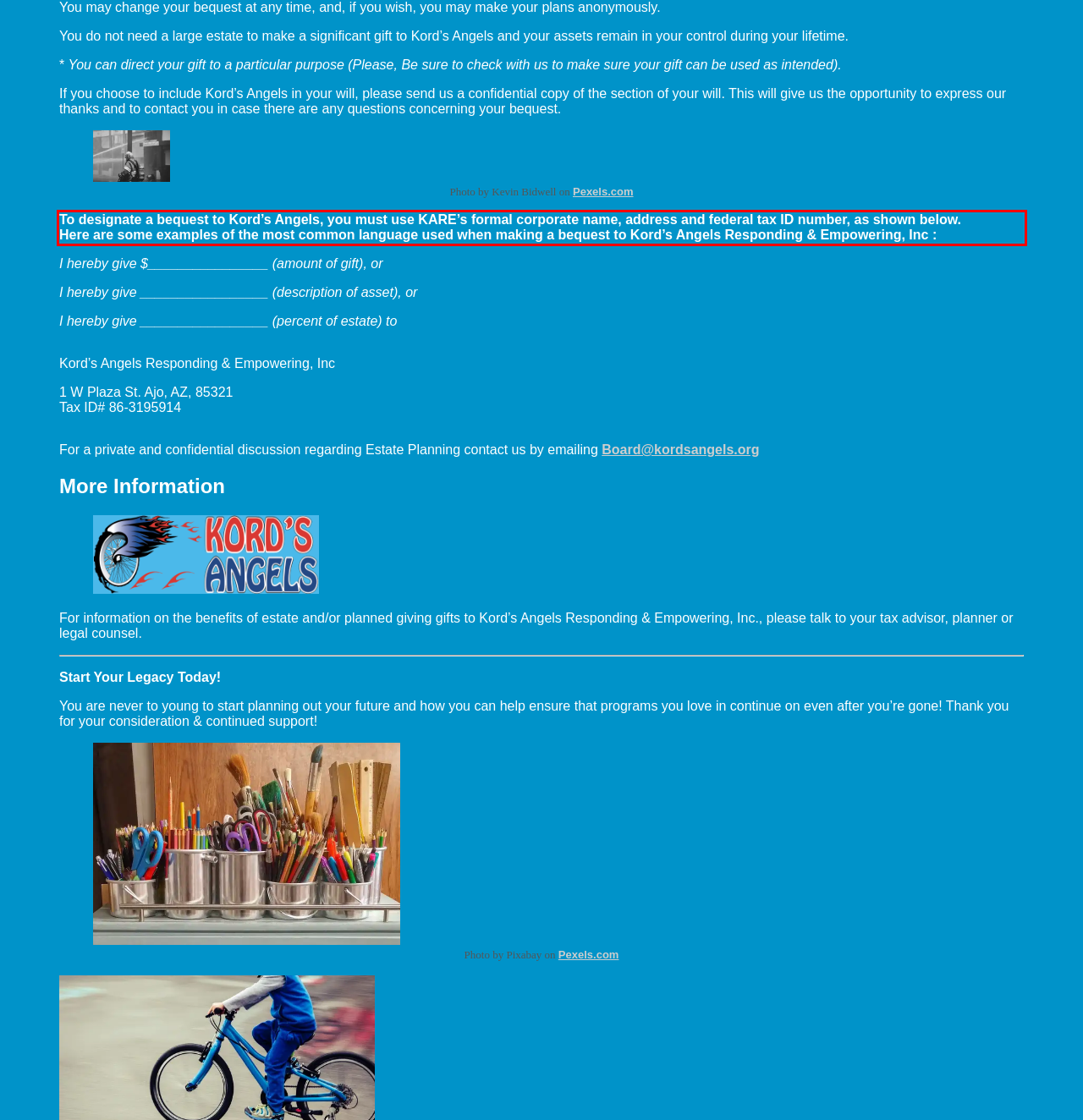You are given a screenshot with a red rectangle. Identify and extract the text within this red bounding box using OCR.

To designate a bequest to Kord’s Angels, you must use KARE’s formal corporate name, address and federal tax ID number, as shown below. Here are some examples of the most common language used when making a bequest to Kord’s Angels Responding & Empowering, Inc :